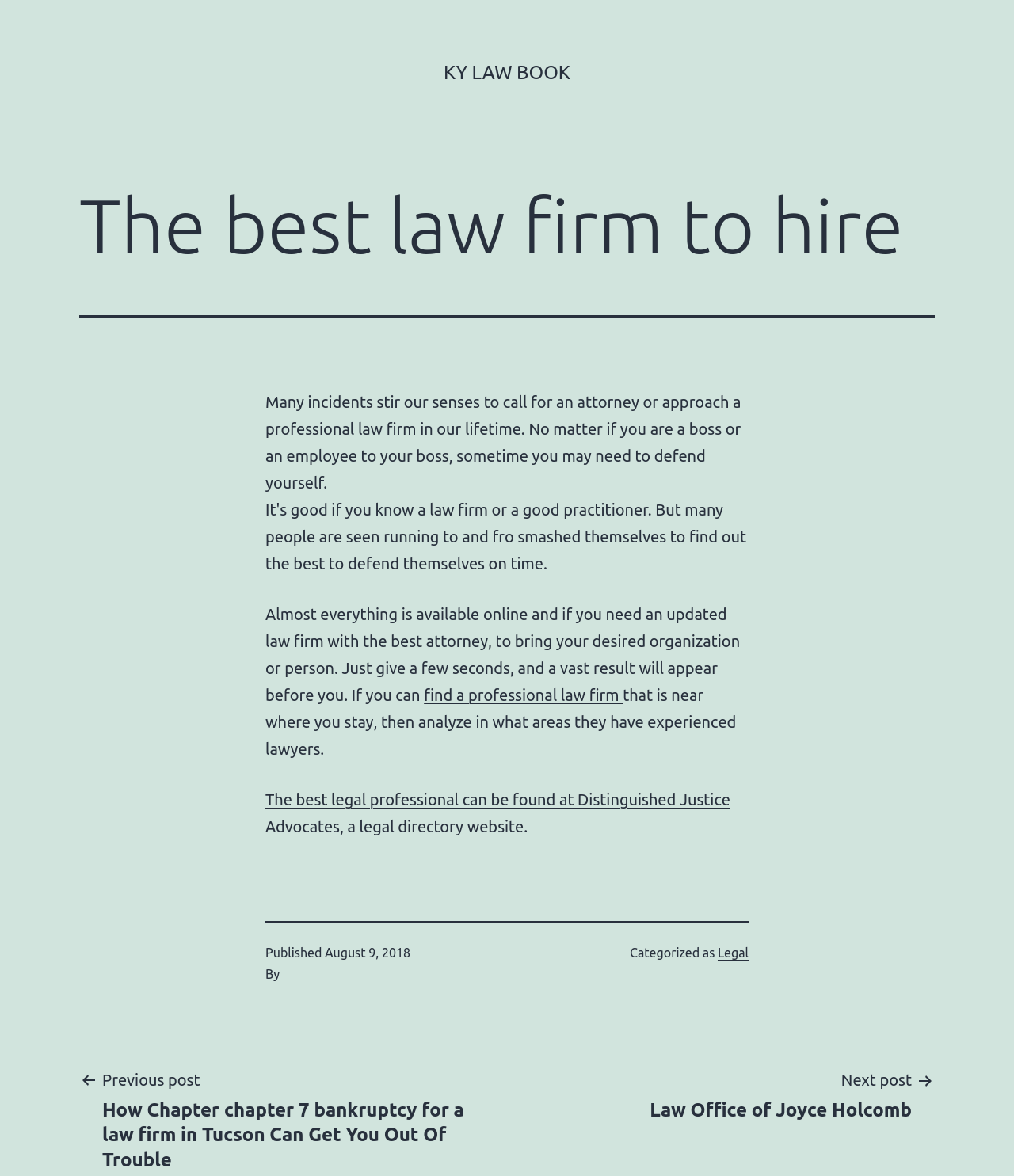What type of content is published on this website?
We need a detailed and meticulous answer to the question.

The website appears to be a blog or article website that publishes content related to law and legal issues. The article on the current page is about finding a professional law firm, and the footer section indicates that the article is categorized under 'Legal'.